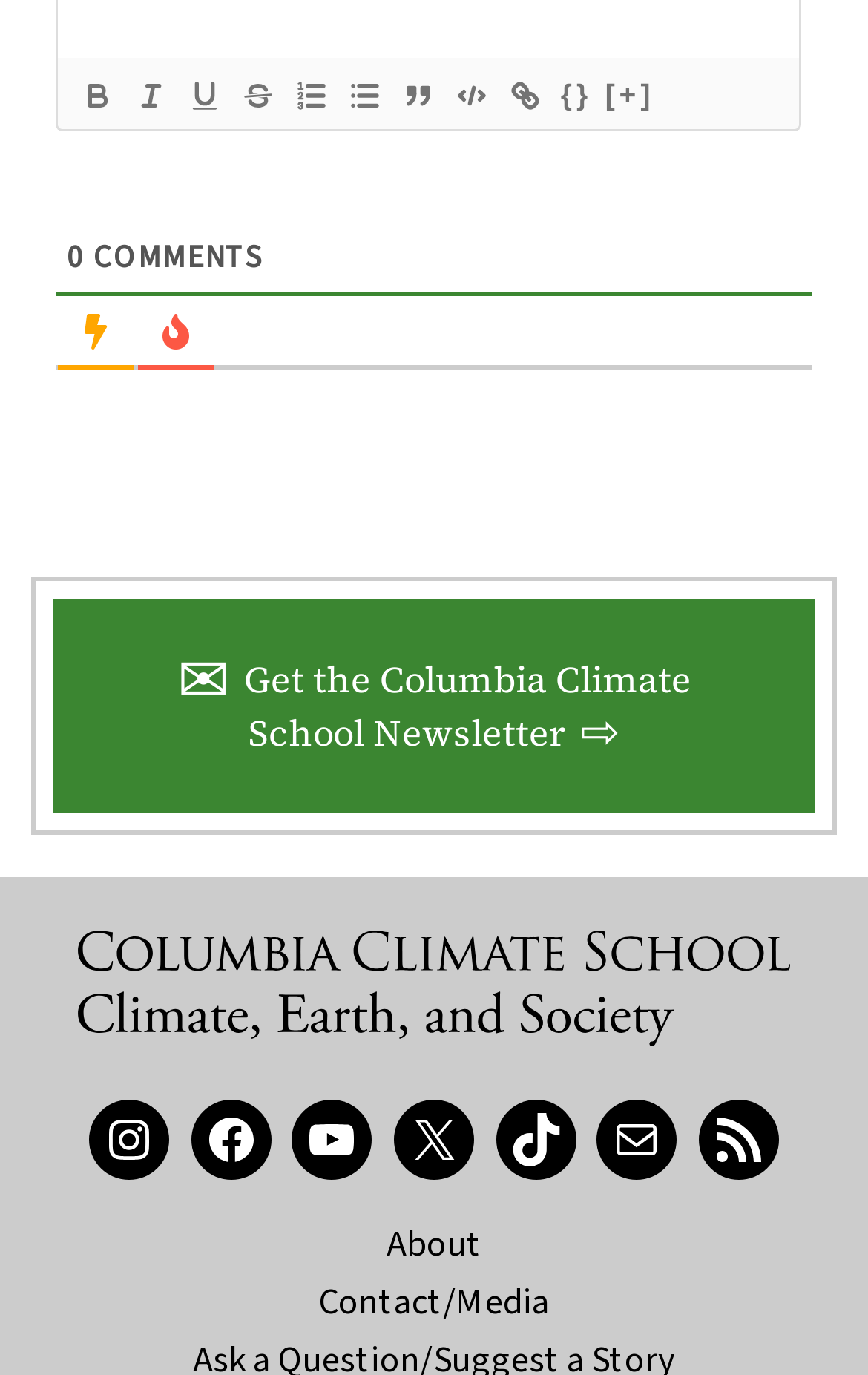Please provide the bounding box coordinates for the element that needs to be clicked to perform the following instruction: "Visit the About page". The coordinates should be given as four float numbers between 0 and 1, i.e., [left, top, right, bottom].

[0.445, 0.886, 0.555, 0.923]